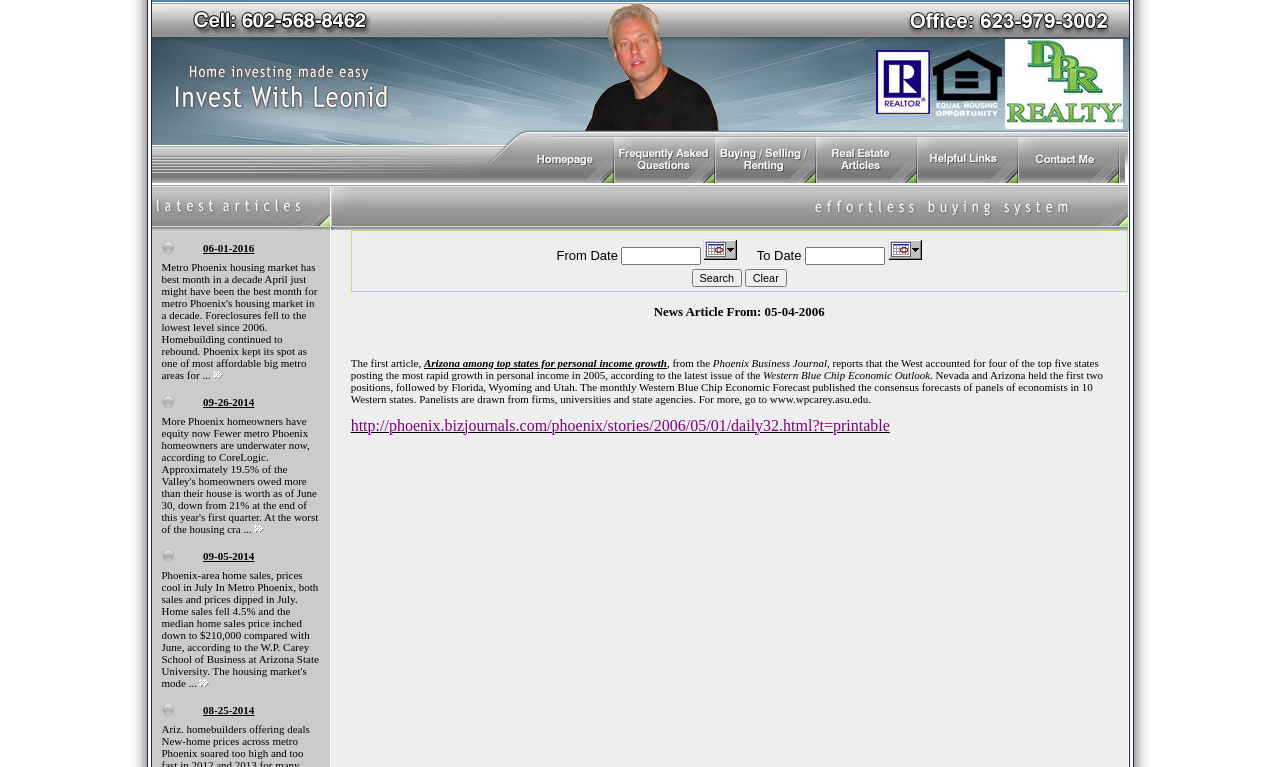Give a detailed account of the webpage.

The webpage is about investing in real estate, specifically in Arizona. At the top, there is a logo and a navigation menu with several links. Below the navigation menu, there is a table with multiple rows and columns. The table contains several images, links, and text descriptions.

In the first row of the table, there are three images and a link. The images are aligned horizontally, with the link situated below the middle image. The link has an associated image.

The subsequent rows of the table contain news articles or blog posts related to the Arizona real estate market. Each article has a title, a brief summary, and a link to read more. The articles are dated, with the most recent ones appearing first. The dates range from 2016 to 2014.

On the right side of the table, there is a search function with a "From Date" and "To Date" input field, allowing users to search for articles within a specific time period.

The webpage has a total of 8 news articles or blog posts, each with a title, summary, and link to read more. The articles are organized in a table format, with the most recent ones appearing at the top.